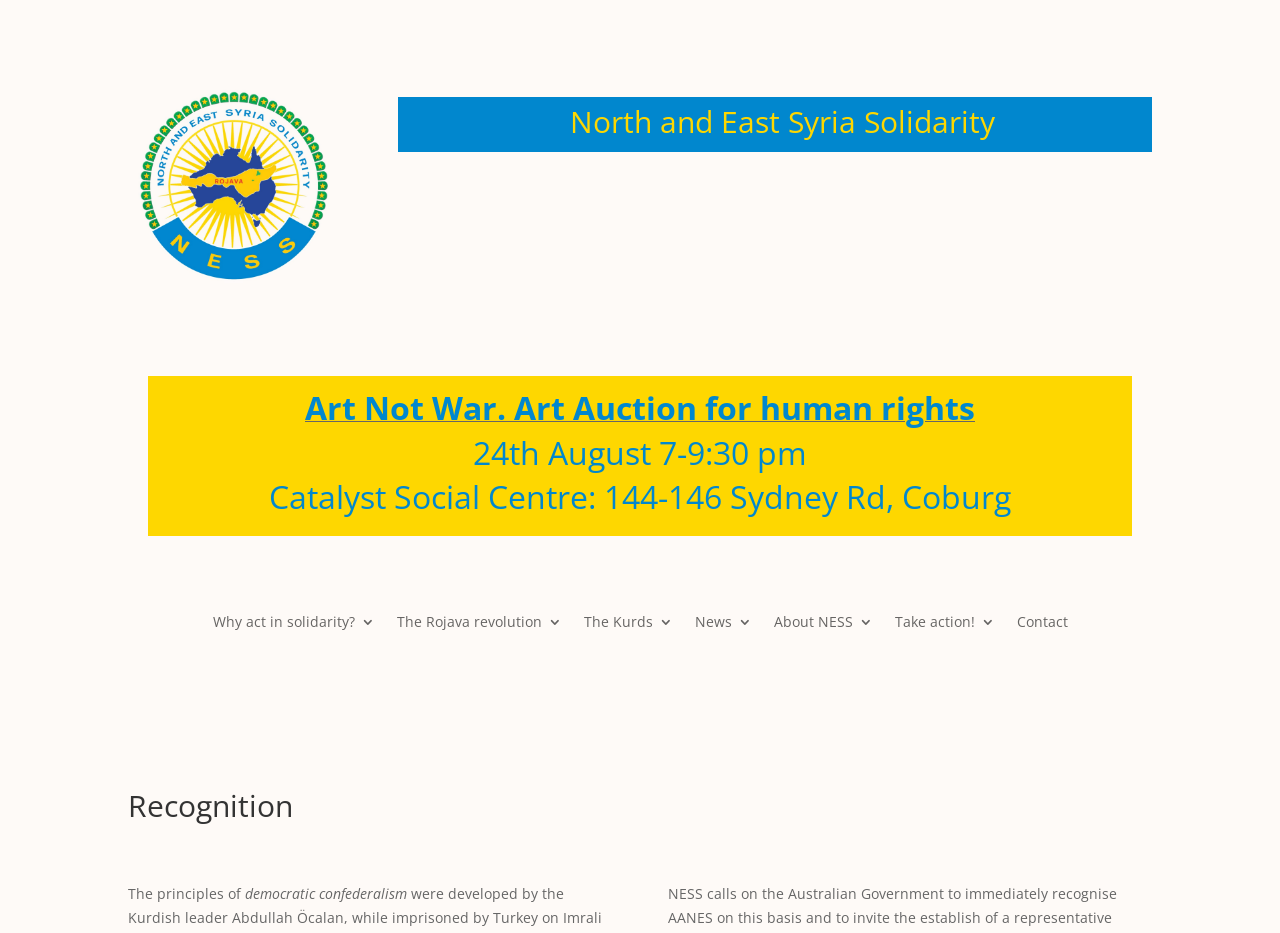Provide the bounding box coordinates of the HTML element described as: "Why act in solidarity?". The bounding box coordinates should be four float numbers between 0 and 1, i.e., [left, top, right, bottom].

[0.166, 0.659, 0.293, 0.683]